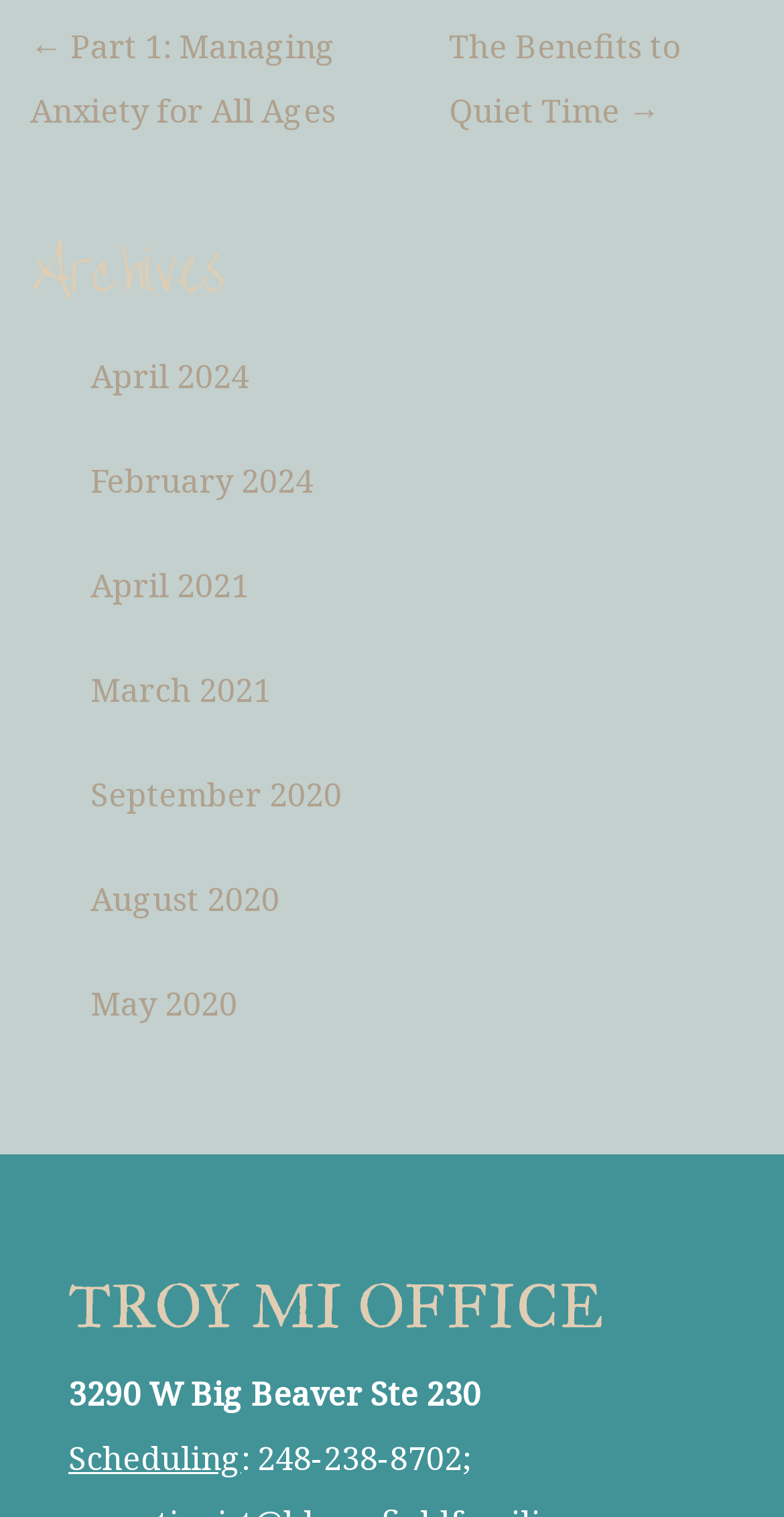What is the purpose of the 'Scheduling' section?
From the screenshot, provide a brief answer in one word or phrase.

To schedule an appointment